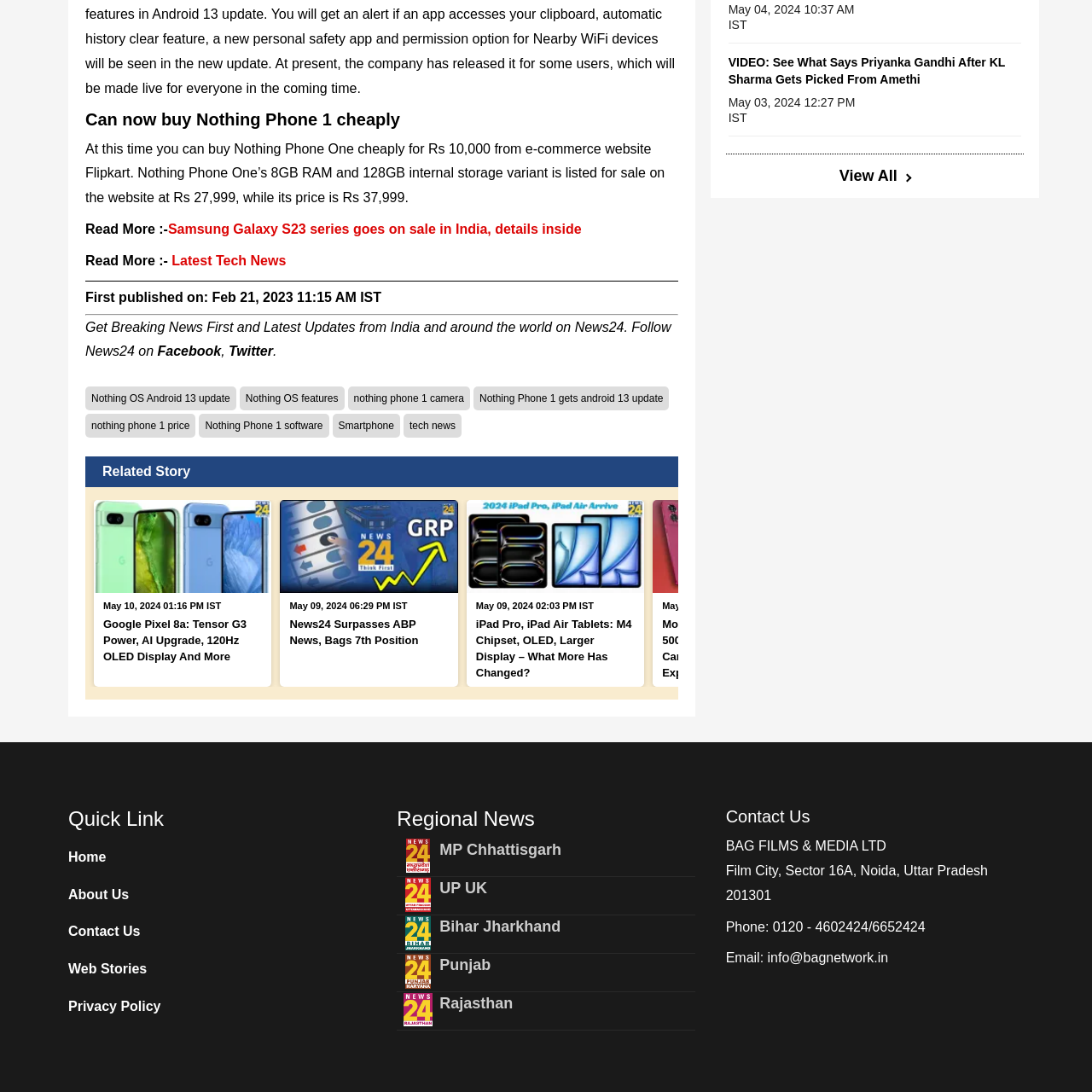Describe in detail the image that is highlighted by the red bounding box.

The image depicts the "Google Pixel 8a," which is described as featuring the powerful Tensor G3 processor, enhanced AI capabilities, a vibrant 120Hz OLED display, and additional advanced features. This smartphone is a anticipated update from Google, aiming to deliver superior performance and enhanced user experience, targeting tech enthusiasts and everyday users alike. It is linked to related discussions regarding the smartphone's specifications and availability, contributing to the ongoing conversation about new technology in the mobile phone market.